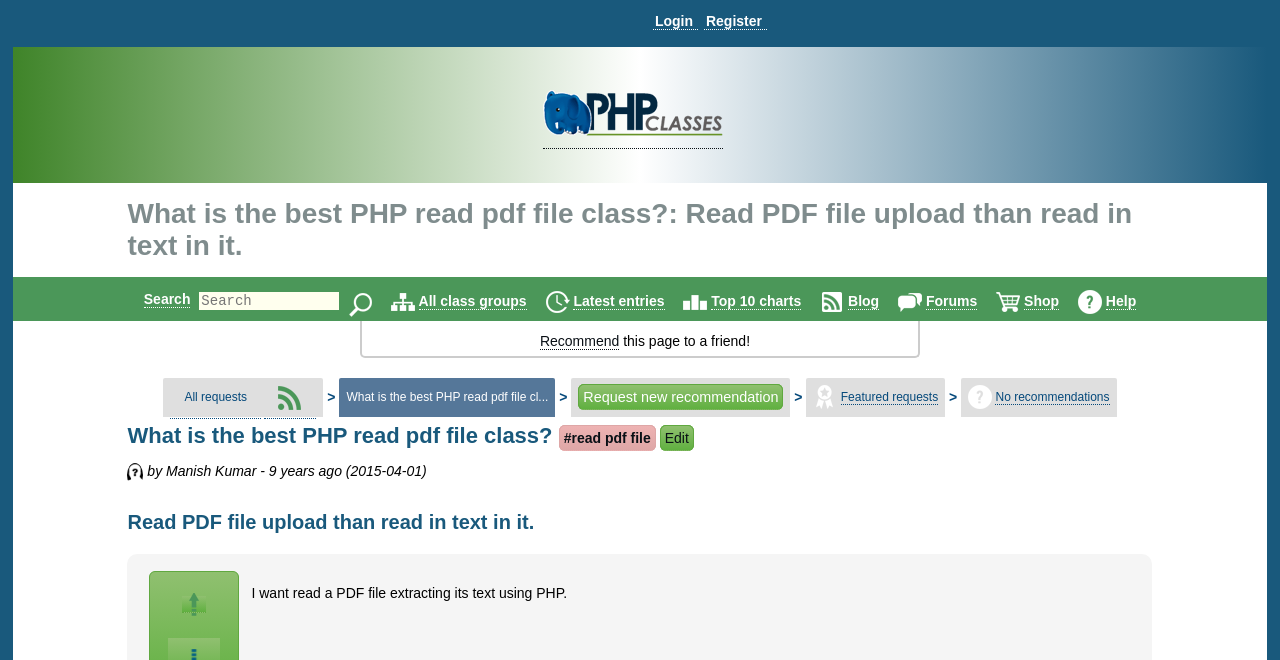What is the purpose of the 'Recommend this page to a friend!' link?
Answer the question with as much detail as possible.

The 'Recommend this page to a friend!' link is located in a table below the main content area. Its purpose is to allow users to recommend the current webpage to their friends, likely through email or social media.